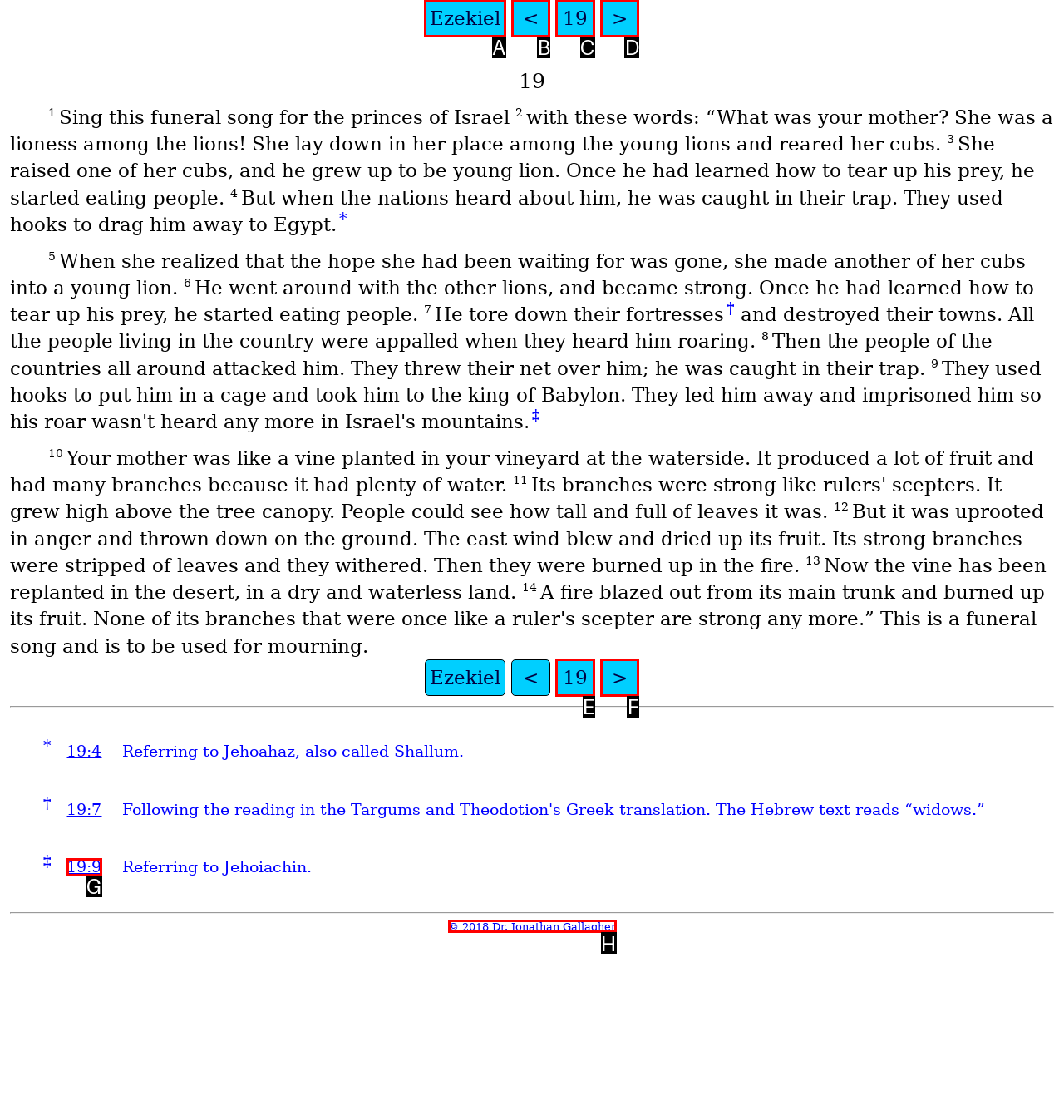Tell me which letter I should select to achieve the following goal: Click the link to Ezekiel
Answer with the corresponding letter from the provided options directly.

A